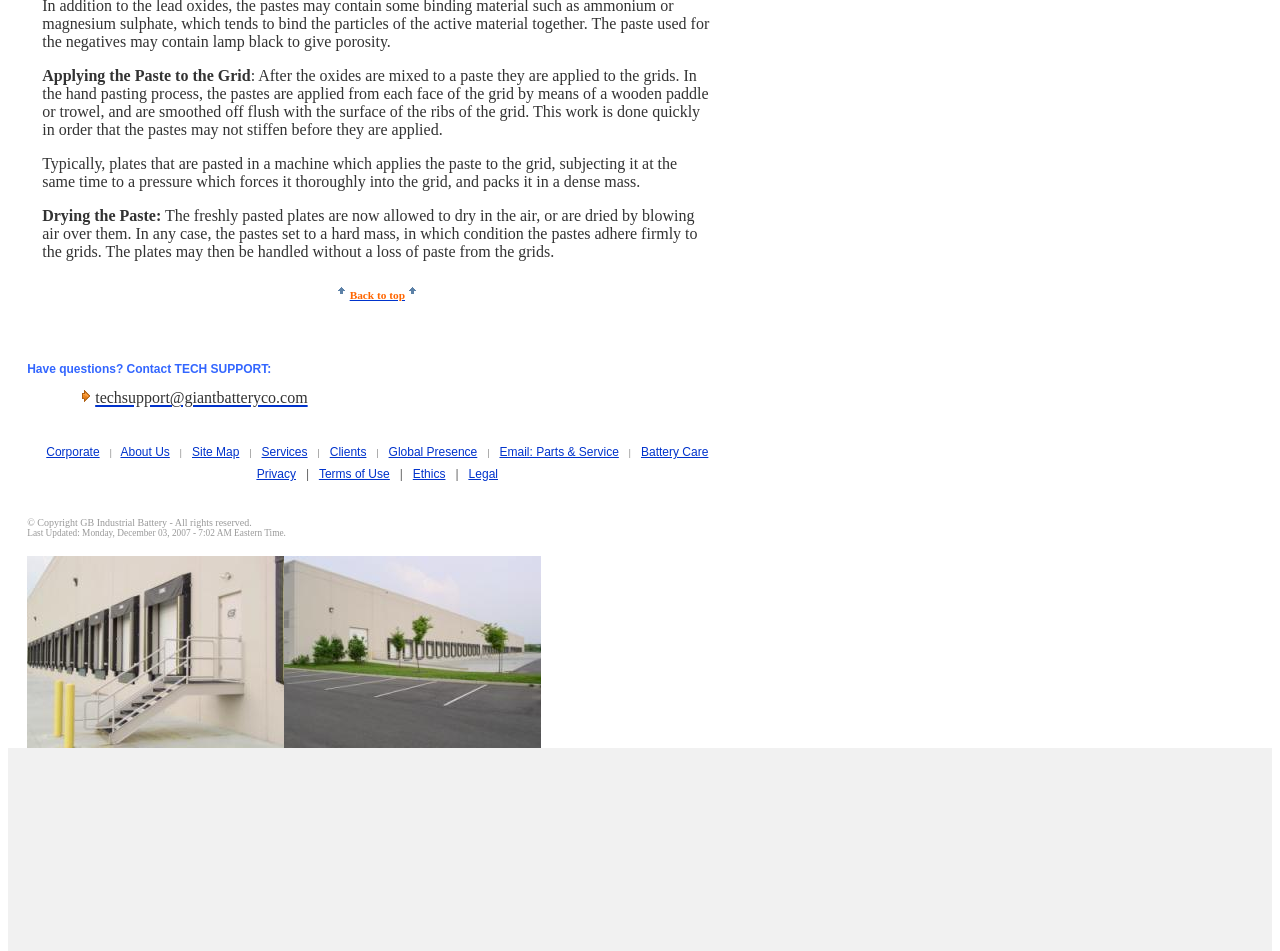Using the provided element description: "Email: Parts & Service", determine the bounding box coordinates of the corresponding UI element in the screenshot.

[0.39, 0.468, 0.483, 0.483]